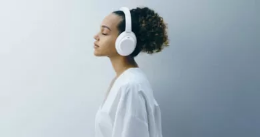Provide a single word or phrase answer to the question: 
What is the purpose of the Sony WH-1000XM4 headphones?

Noise-cancelling